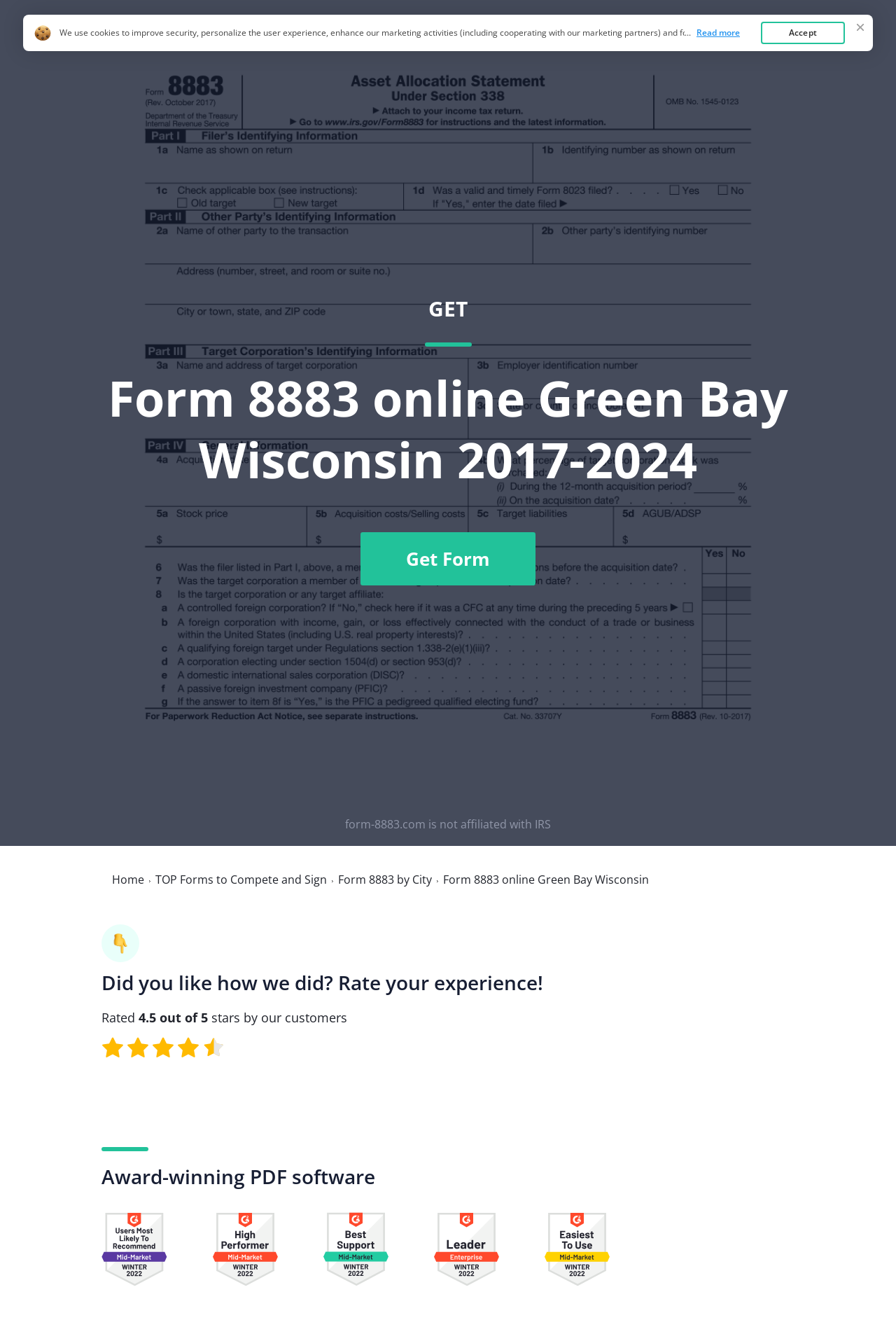Offer an extensive depiction of the webpage and its key elements.

This webpage is about Form 8883 online for Green Bay, Wisconsin. At the top, there is a large image of the form, accompanied by a link with the same name. To the right of the image, there are three links: "Home", "Top Forms", and a link to get the form online. Below the image, there is a heading that reads "Form 8883 online Green Bay Wisconsin 2017-2024" followed by a "Get Form" button.

On the left side of the page, there is a disclaimer stating that the website is not affiliated with the IRS. Below this, there are three links: "Home", "TOP Forms to Compete and Sign", and "Form 8883 by City". Next to these links, there is a heading that reads "Form 8883 online Green Bay Wisconsin".

Further down the page, there is a section where users can rate their experience, with a rating of 4.5 out of 5 stars displayed. Below this, there is a heading that reads "Award-winning PDF software" accompanied by five images of review platforms.

At the very top of the page, there is a notification about the use of cookies, with a link to read the Cookie Policy. To the right of this notification, there is a button to accept the use of cookies.